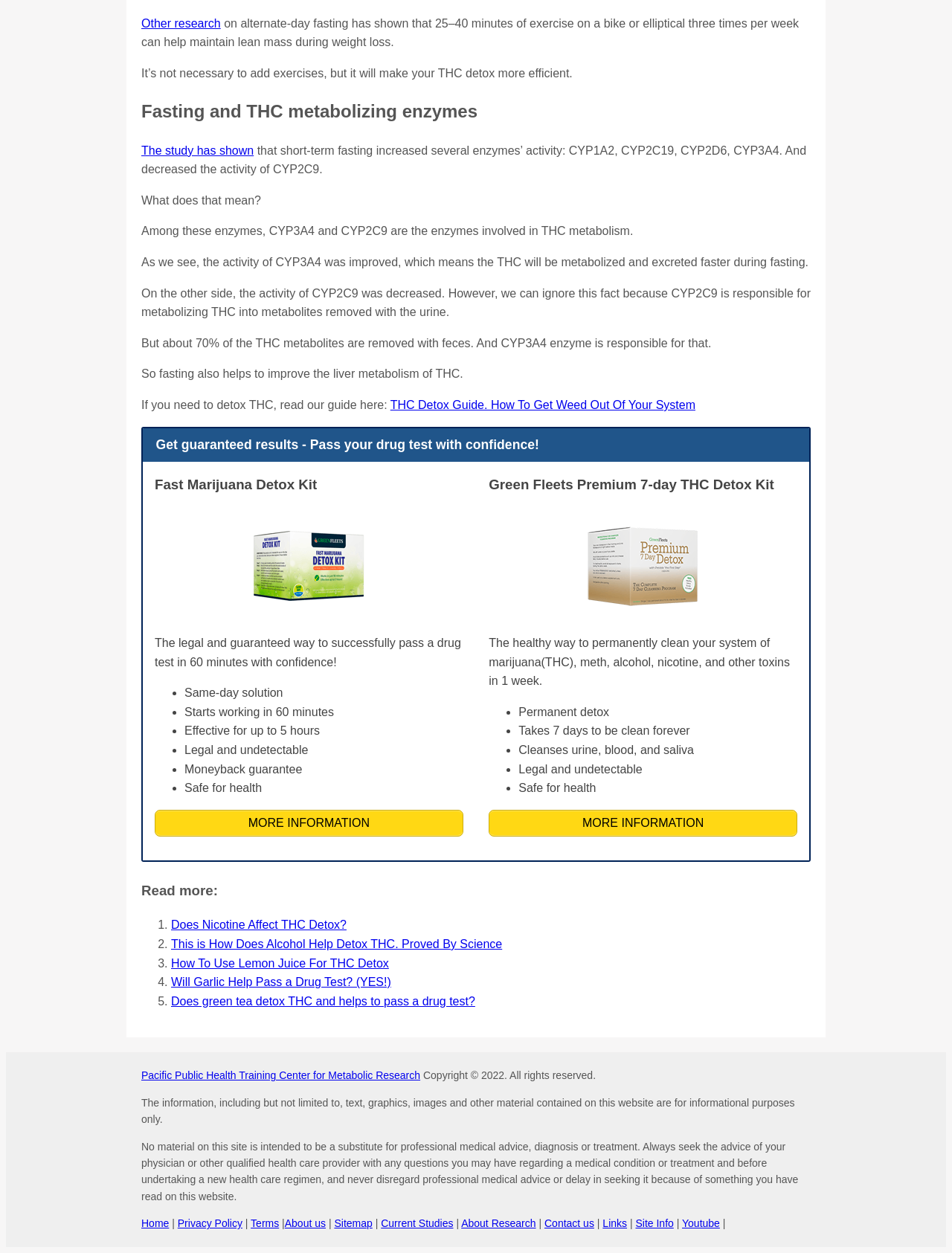Specify the bounding box coordinates of the element's region that should be clicked to achieve the following instruction: "Send us a message". The bounding box coordinates consist of four float numbers between 0 and 1, in the format [left, top, right, bottom].

None